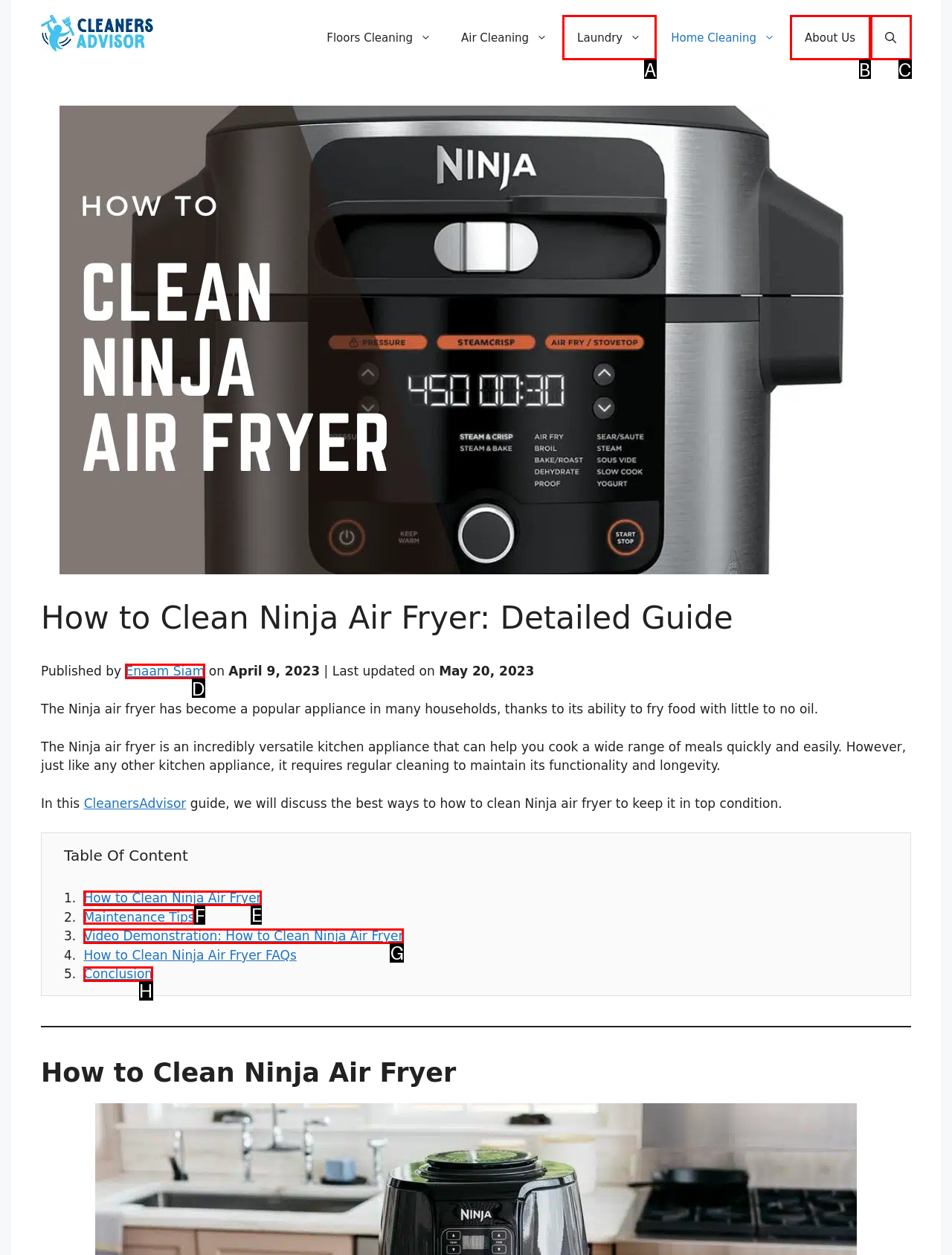Please indicate which HTML element should be clicked to fulfill the following task: Read the article by Enaam Siam. Provide the letter of the selected option.

D